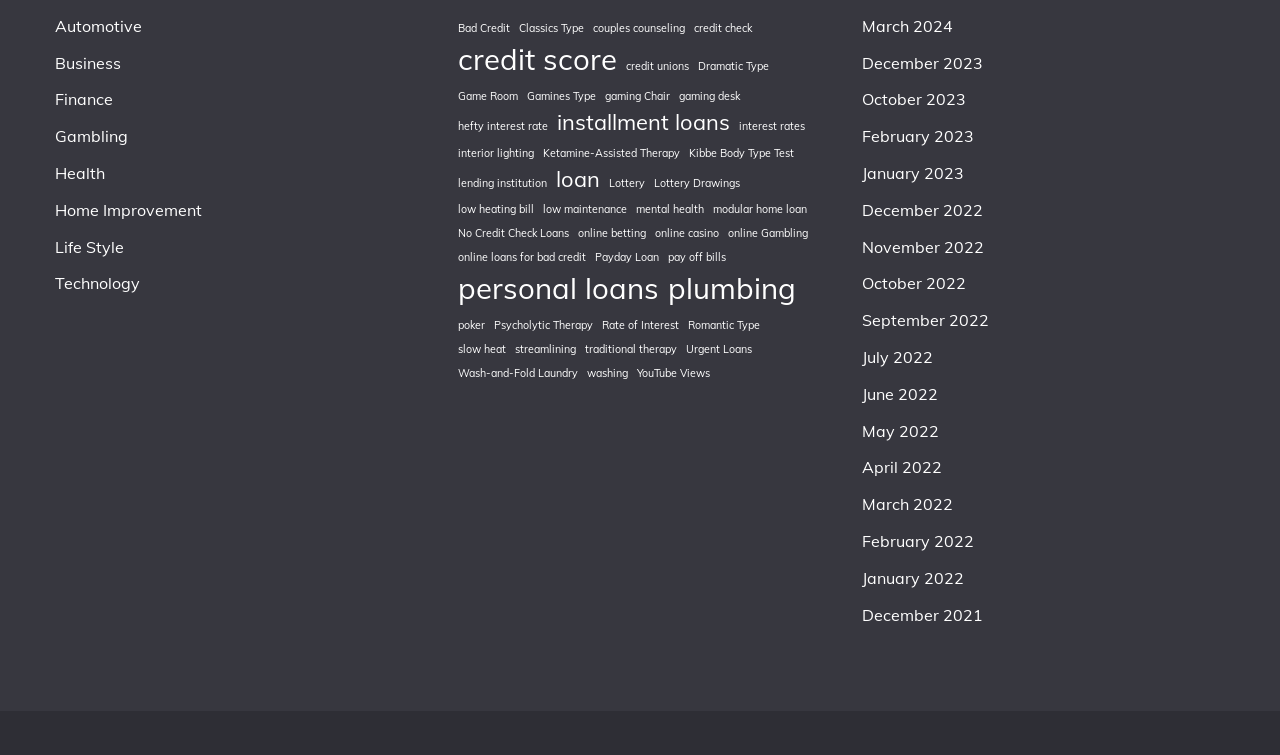Please reply with a single word or brief phrase to the question: 
How many items are related to credit scores?

3